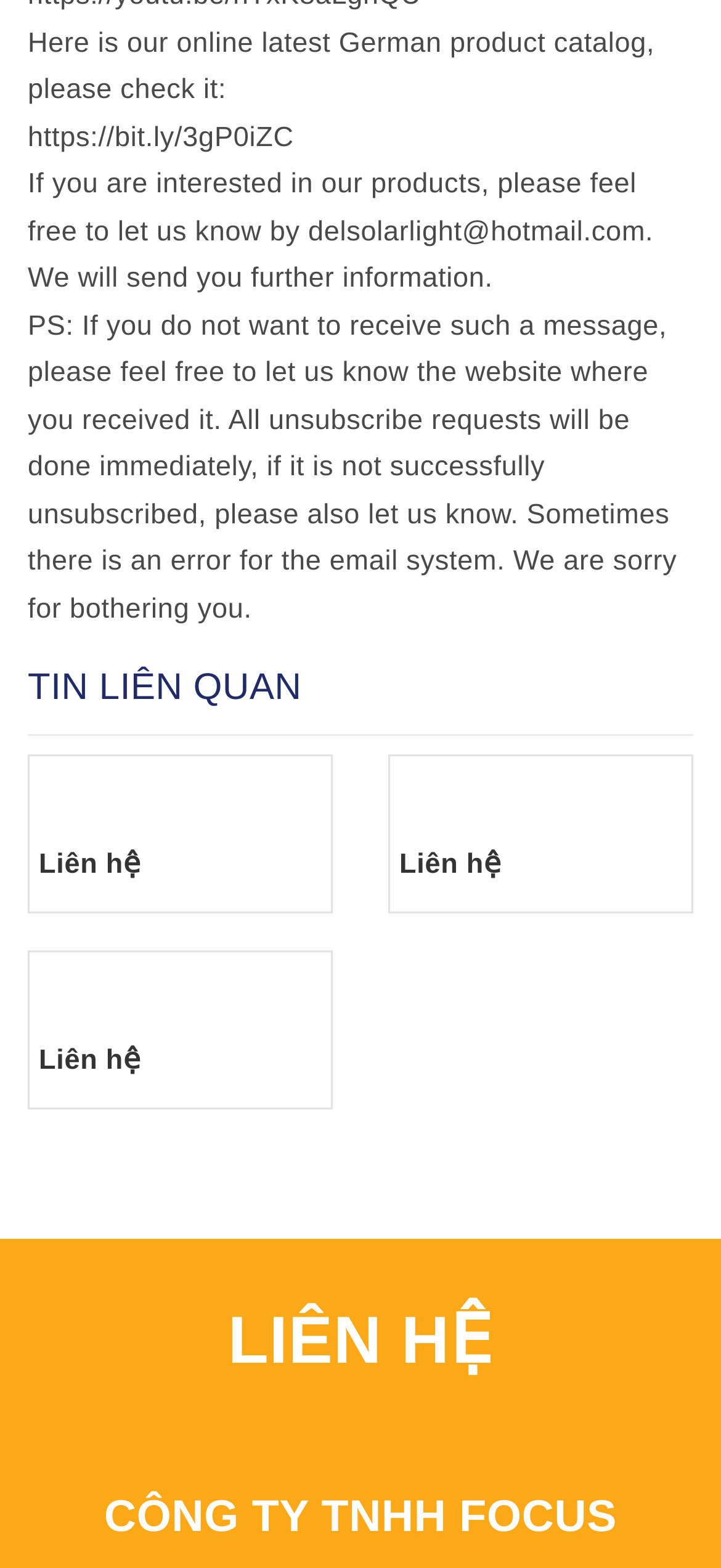Please reply with a single word or brief phrase to the question: 
What is the purpose of this webpage?

Product catalog